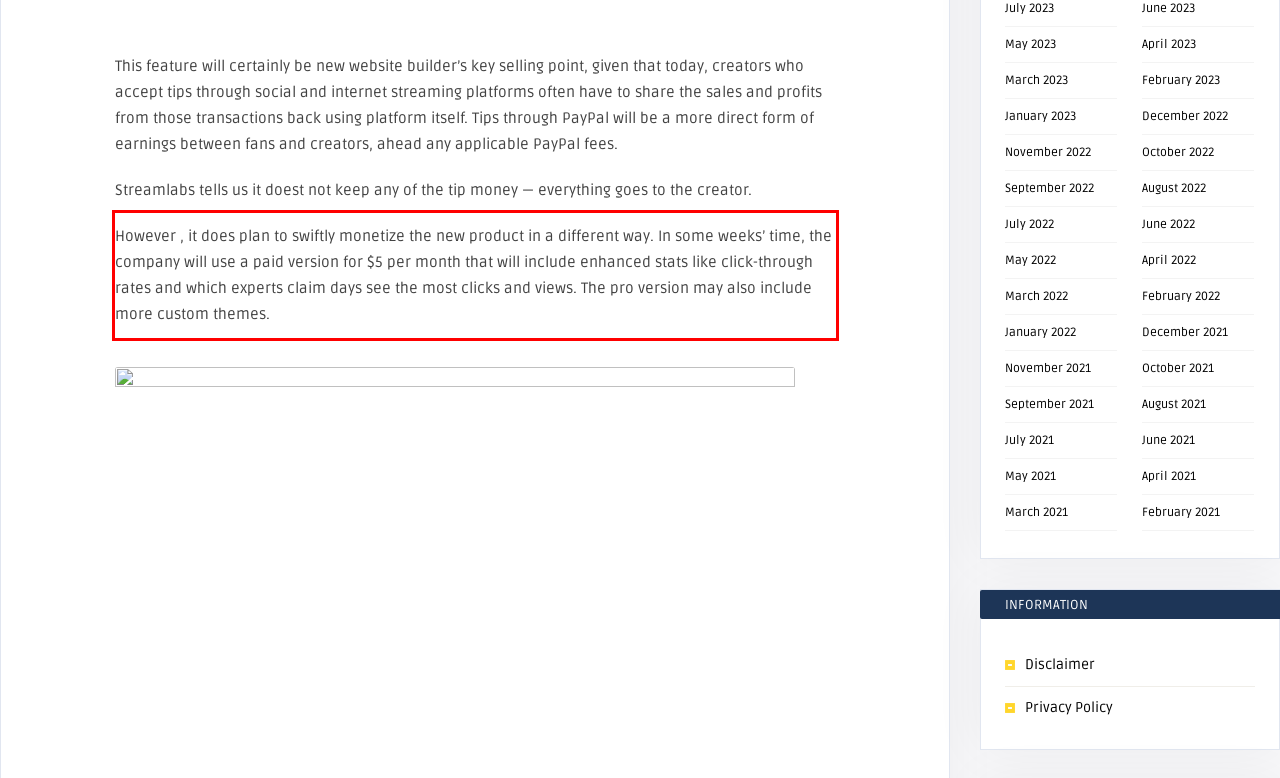You are given a screenshot with a red rectangle. Identify and extract the text within this red bounding box using OCR.

However , it does plan to swiftly monetize the new product in a different way. In some weeks’ time, the company will use a paid version for $5 per month that will include enhanced stats like click-through rates and which experts claim days see the most clicks and views. The pro version may also include more custom themes.